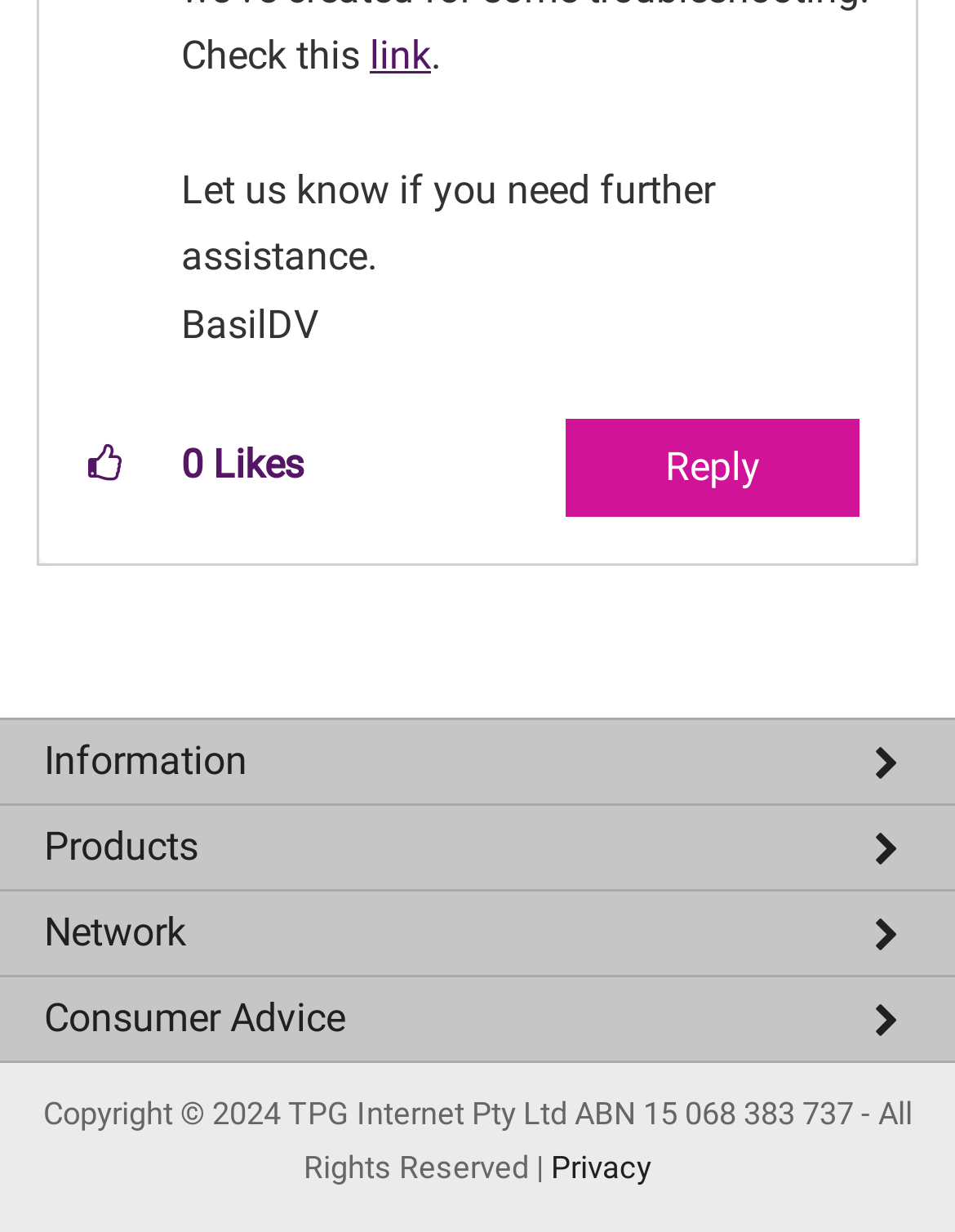Please determine the bounding box coordinates for the element that should be clicked to follow these instructions: "Reply to this post".

[0.592, 0.34, 0.9, 0.42]